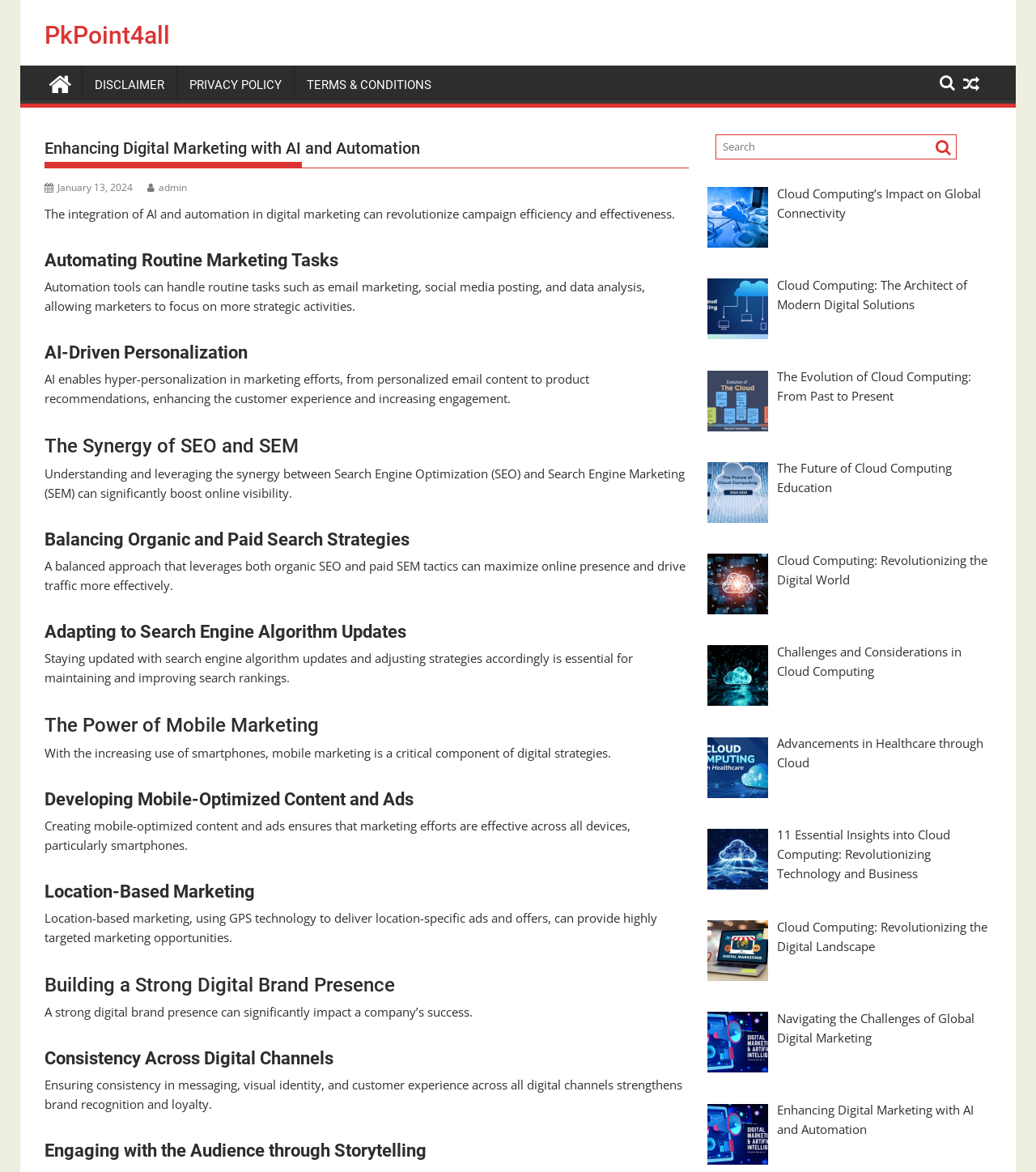Determine the bounding box coordinates of the element that should be clicked to execute the following command: "Go to the 'HOME' page".

None